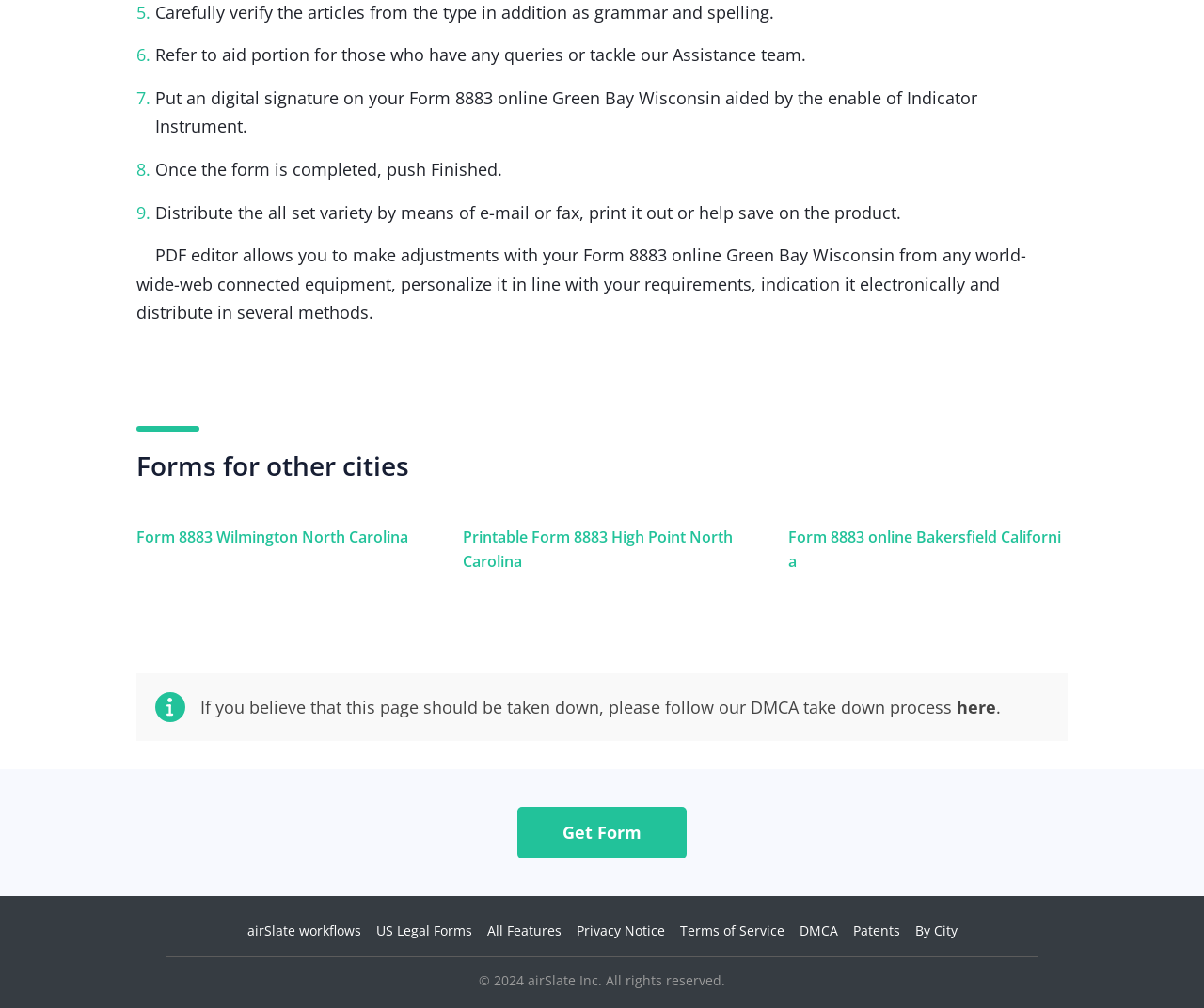Please identify the bounding box coordinates of where to click in order to follow the instruction: "Visit the Snapshot page".

None